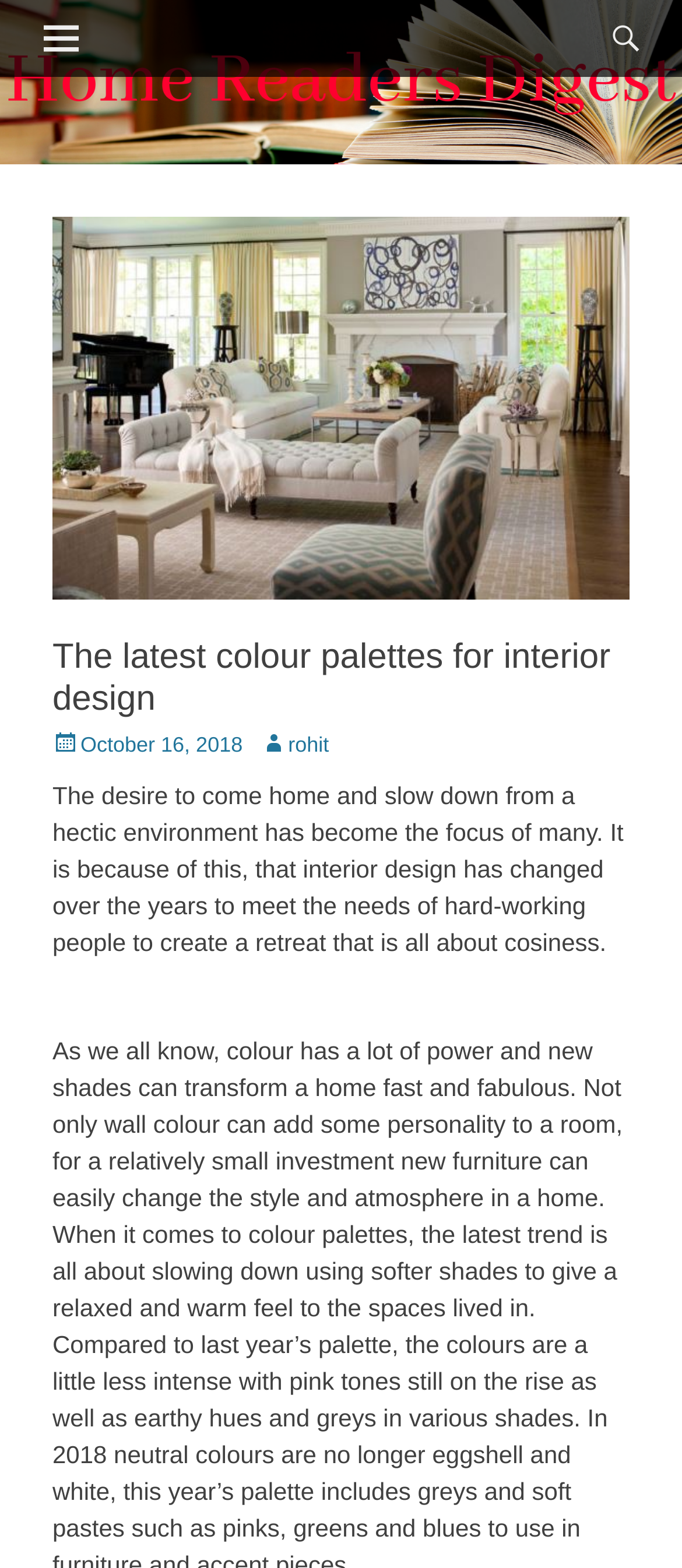Generate a comprehensive description of the webpage content.

The webpage appears to be a blog post or article about interior design, specifically focusing on the latest colour palettes. At the top left corner, there is a link to "Skip to content" and an icon represented by "\uf419". Next to these elements, there is a heading titled "Primary Menu". On the top right corner, there is a search link.

Below the top navigation, there is a large figure that takes up most of the width of the page, containing an image related to colour palettes. Above the image, there is a header with a heading that matches the title of the webpage, "The latest colour palettes for interior design". 

Underneath the header, there is a section with metadata about the post, including the date "October 16, 2018" and the author "rohit". Below this section, there is a paragraph of text that discusses how people's desire for a cozy retreat has influenced interior design over the years. The text is followed by a small non-breaking space character.